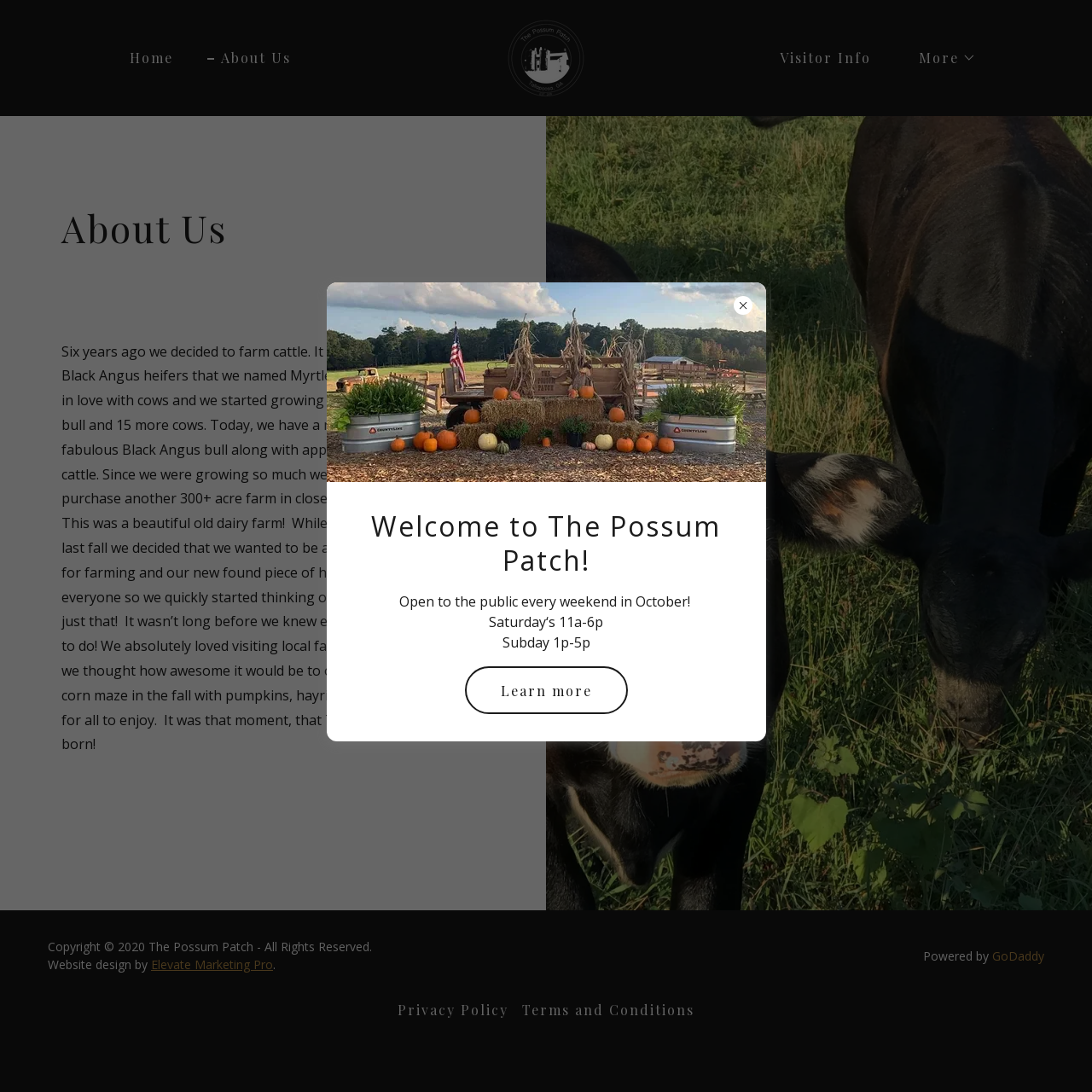Can you find the bounding box coordinates for the UI element given this description: "Terms and Conditions"? Provide the coordinates as four float numbers between 0 and 1: [left, top, right, bottom].

[0.472, 0.91, 0.642, 0.939]